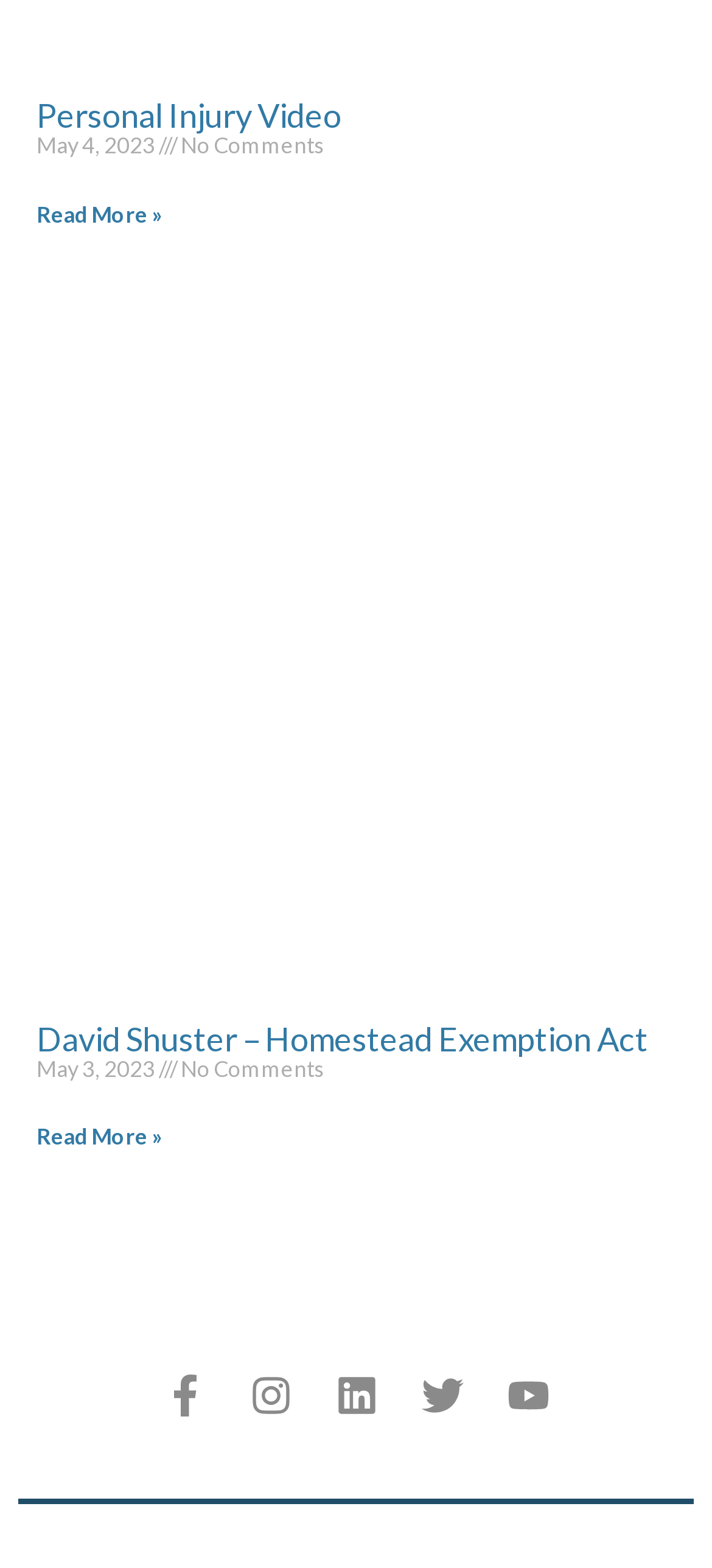Answer in one word or a short phrase: 
What is the text of the 'Read more' link?

Read More »